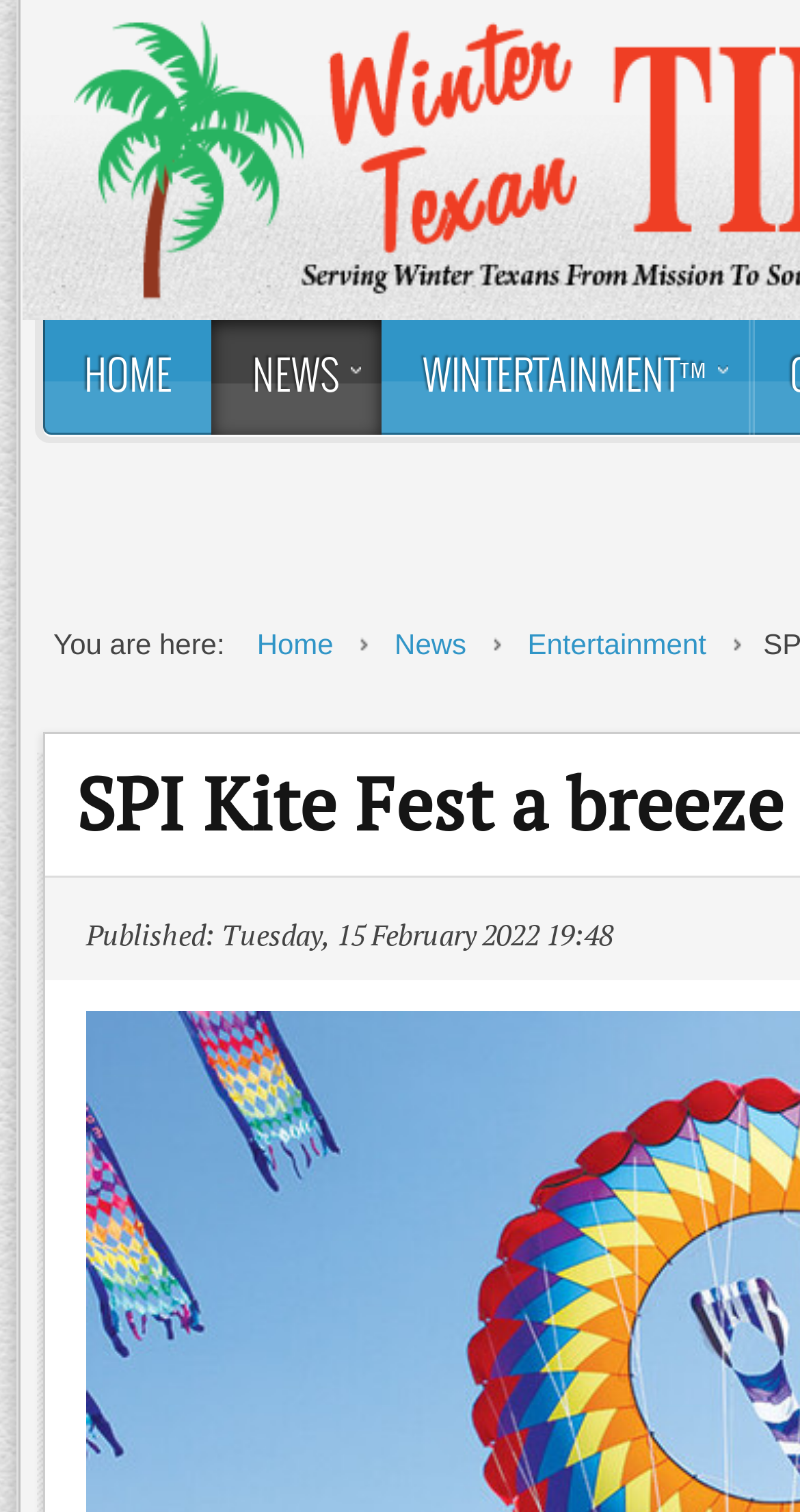Please give a short response to the question using one word or a phrase:
How many sub-links are under the 'You are here:' section?

3